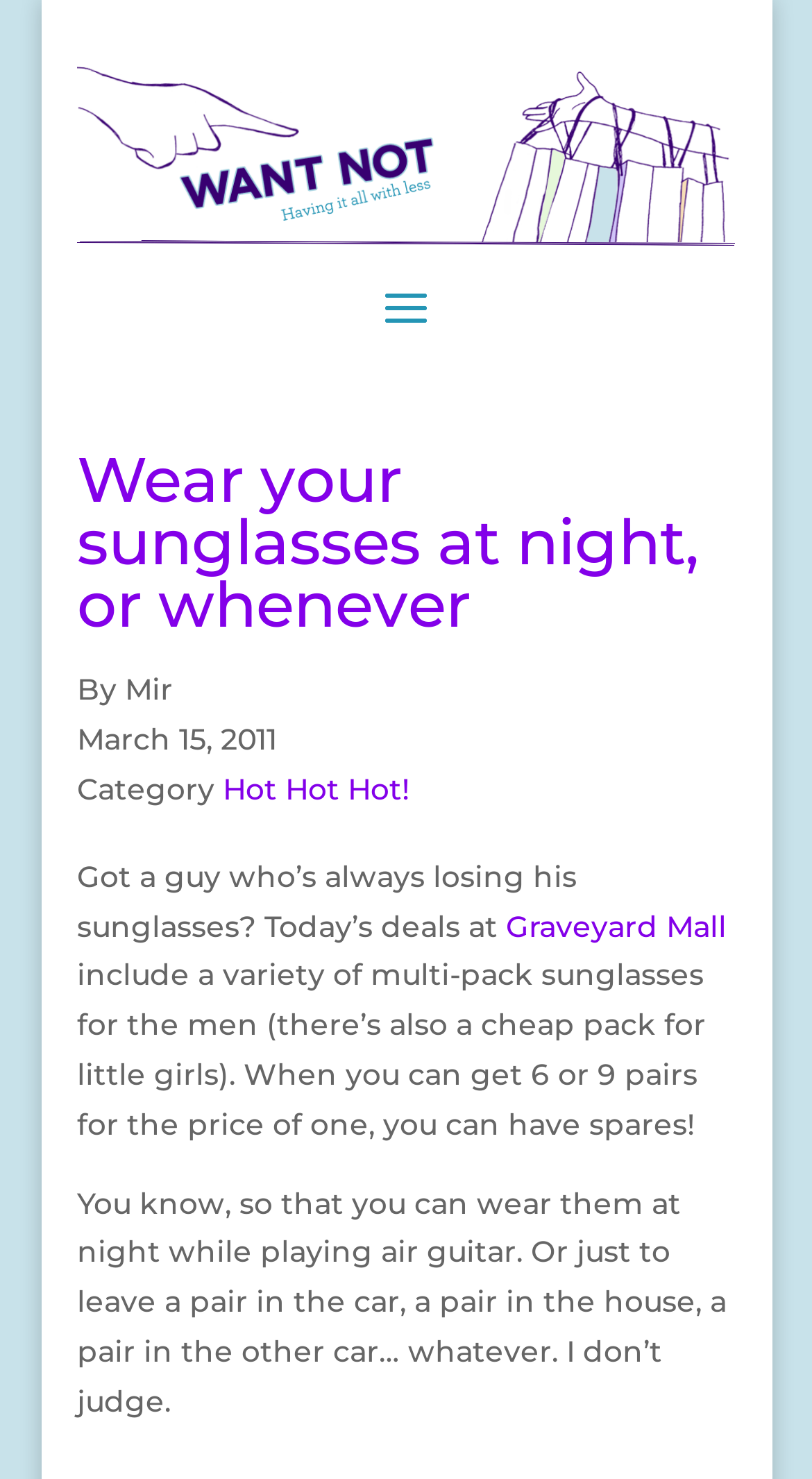Use a single word or phrase to respond to the question:
What is the name of the mall mentioned in the article?

Graveyard Mall